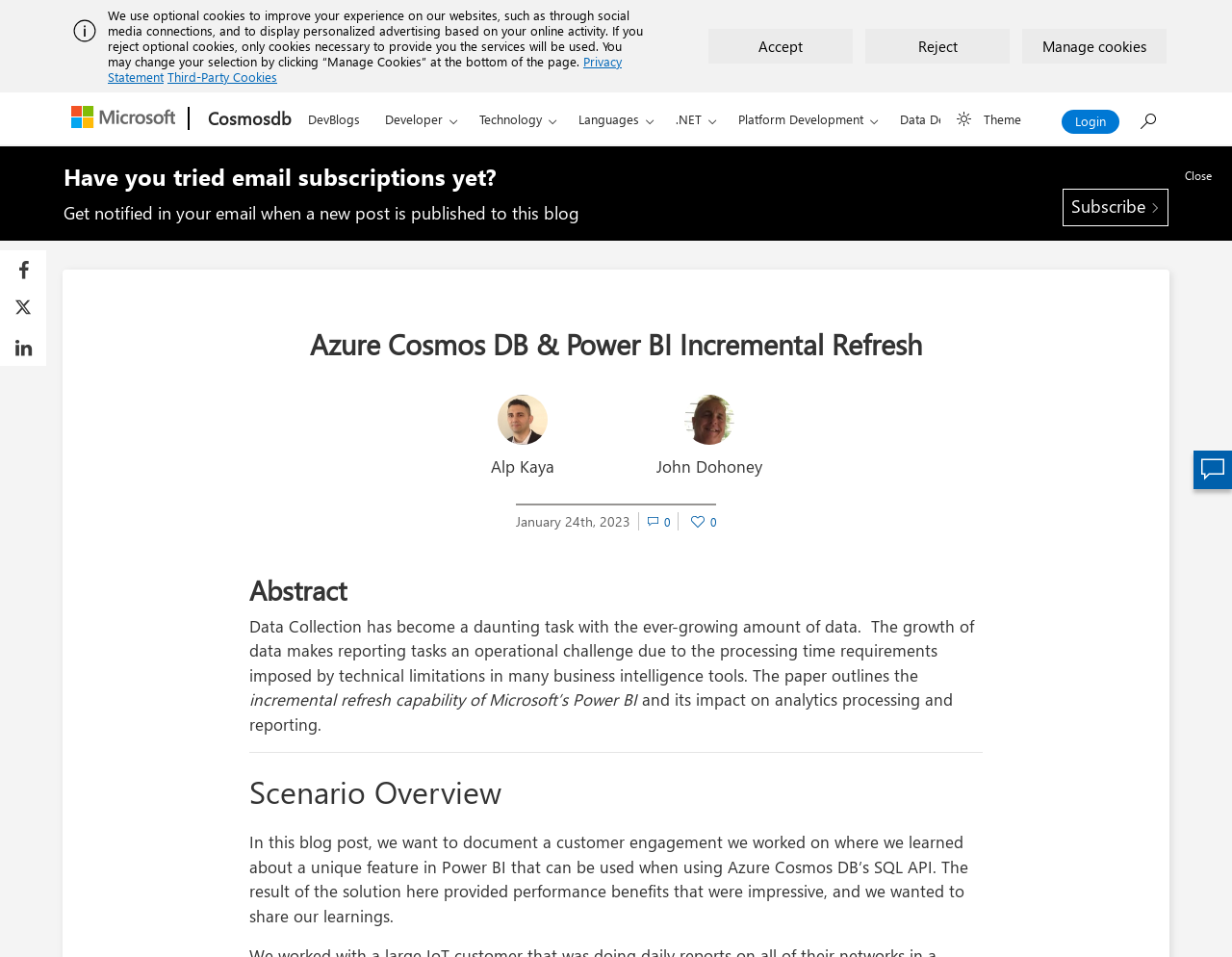Please find the bounding box coordinates of the element that needs to be clicked to perform the following instruction: "Subscribe to the blog". The bounding box coordinates should be four float numbers between 0 and 1, represented as [left, top, right, bottom].

[0.862, 0.197, 0.948, 0.236]